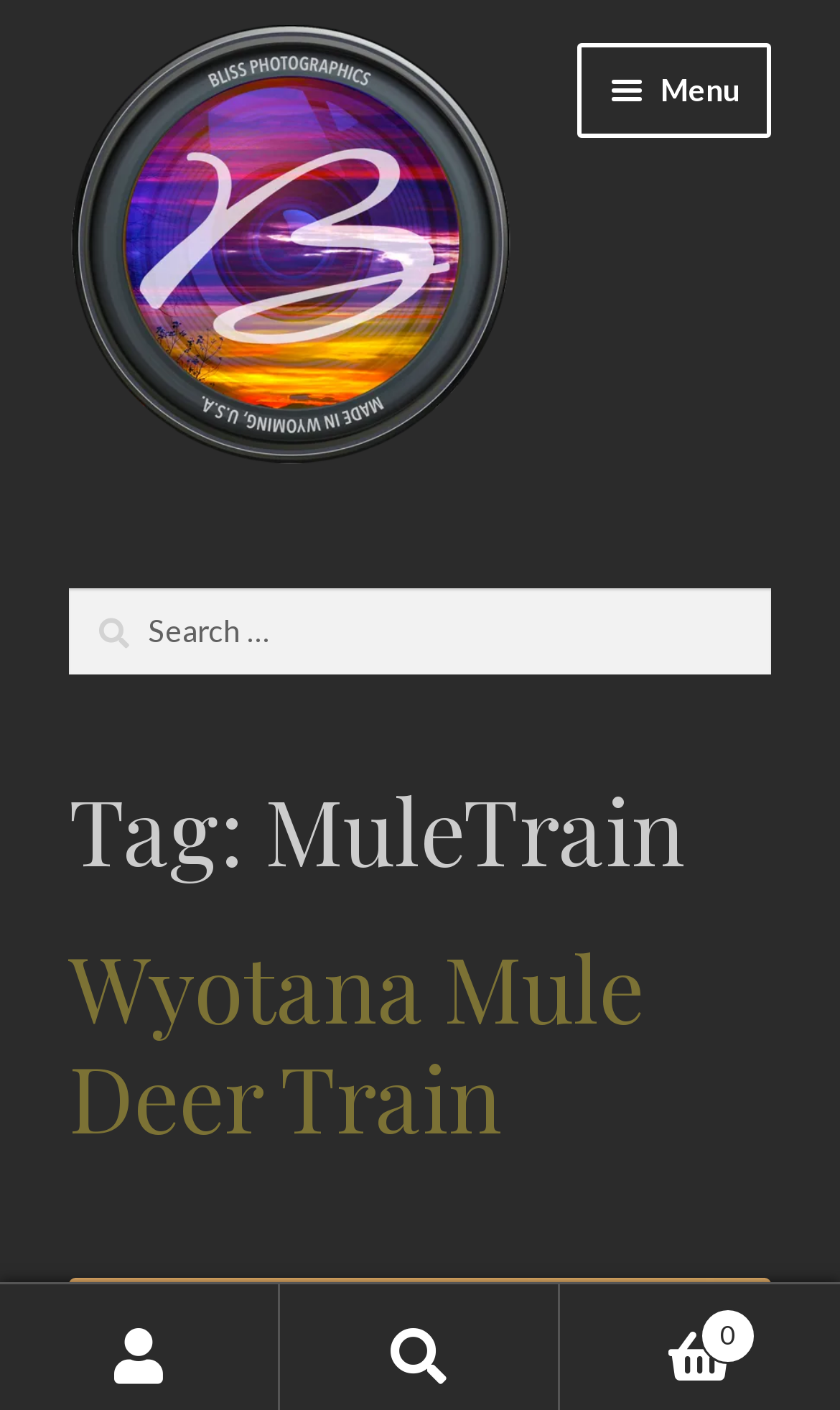What is the name of the article?
Refer to the screenshot and answer in one word or phrase.

Wyotana Mule Deer Train